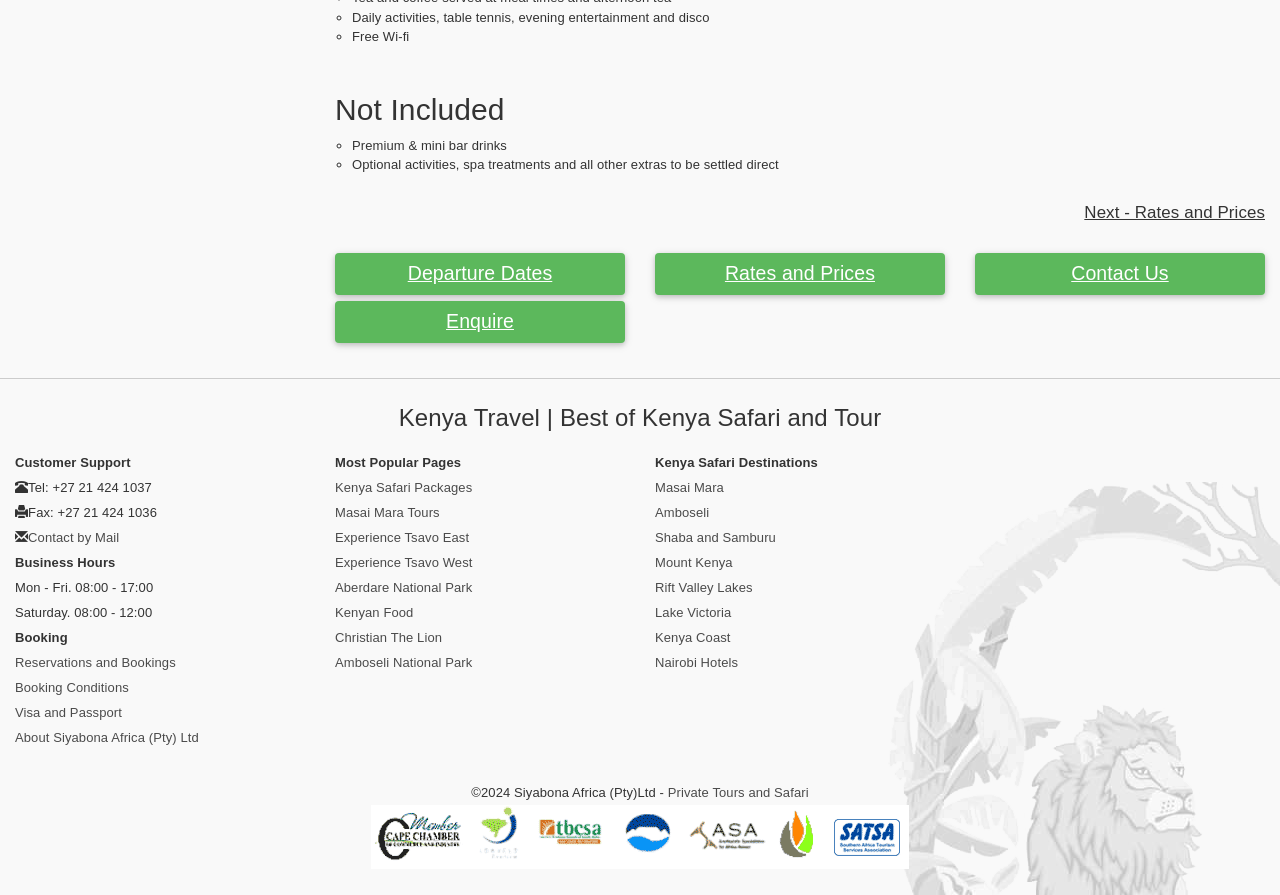Using the provided description: "Enquire", find the bounding box coordinates of the corresponding UI element. The output should be four float numbers between 0 and 1, in the format [left, top, right, bottom].

[0.262, 0.337, 0.488, 0.383]